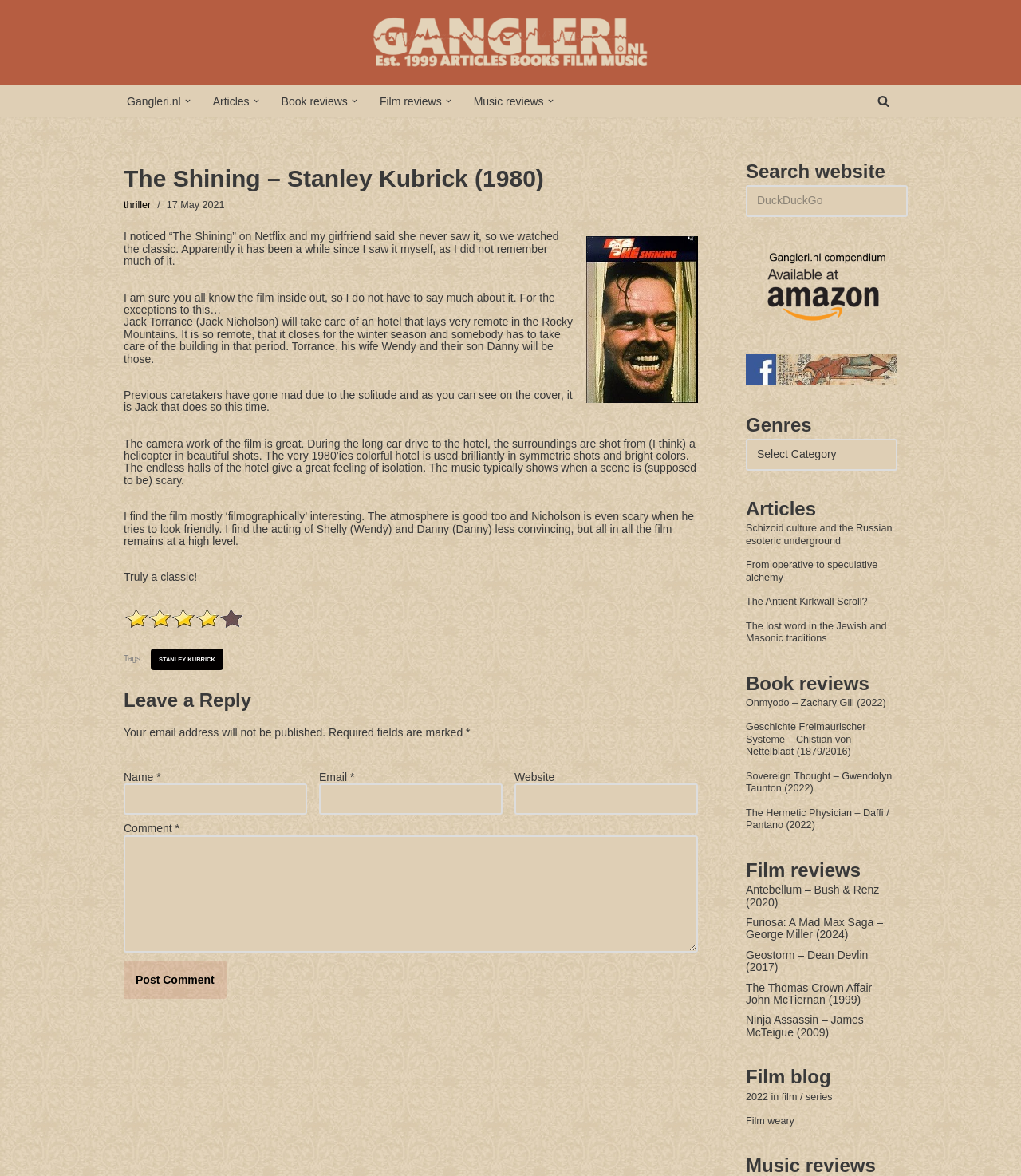What is the name of the director of the film?
Offer a detailed and full explanation in response to the question.

The answer can be found in the tag section at the bottom of the page. One of the tags is 'STANLEY KUBRICK', which is the name of the director of the film.